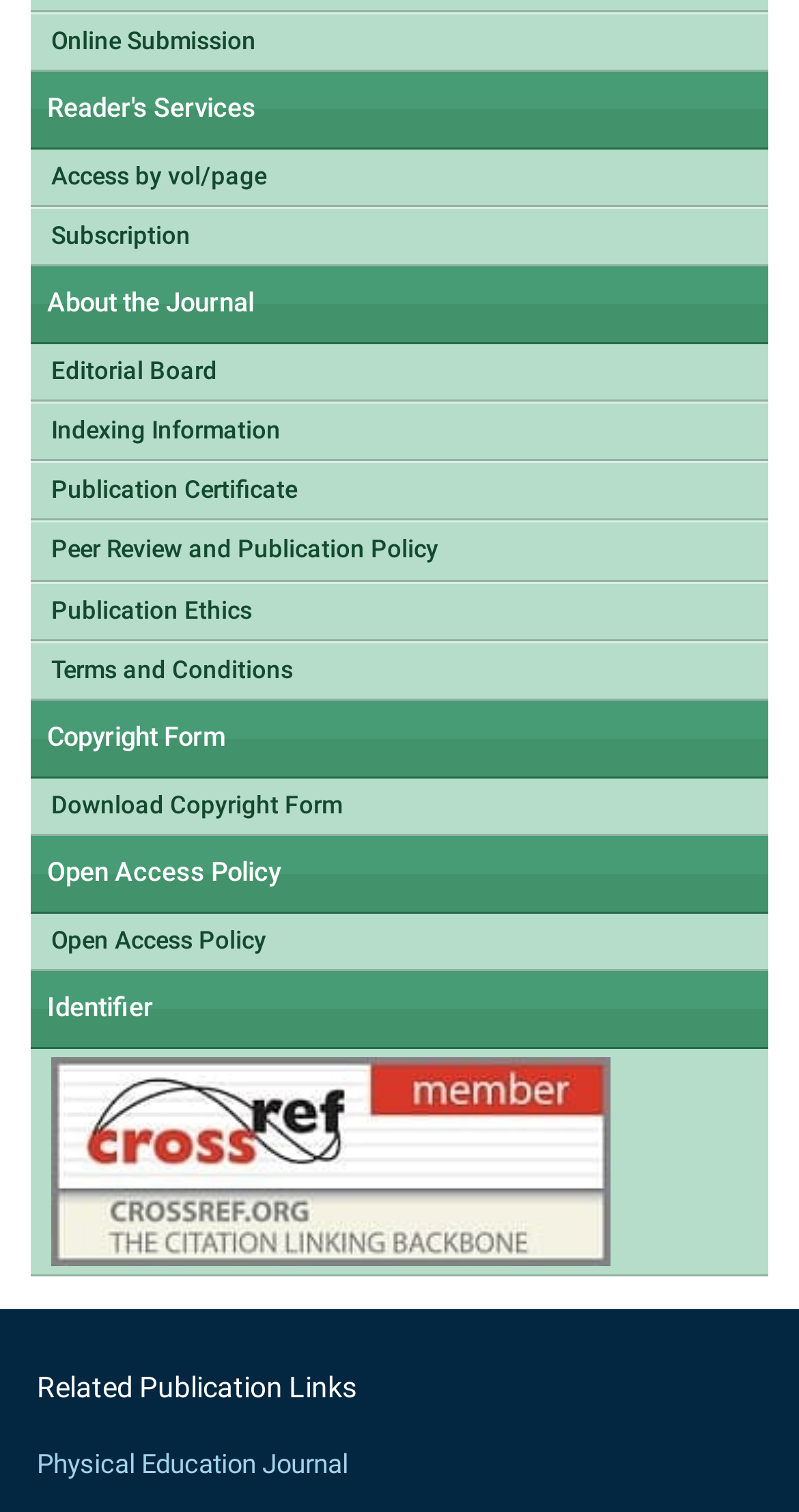Please identify the bounding box coordinates of the element I need to click to follow this instruction: "View editorial board".

[0.038, 0.227, 0.962, 0.264]